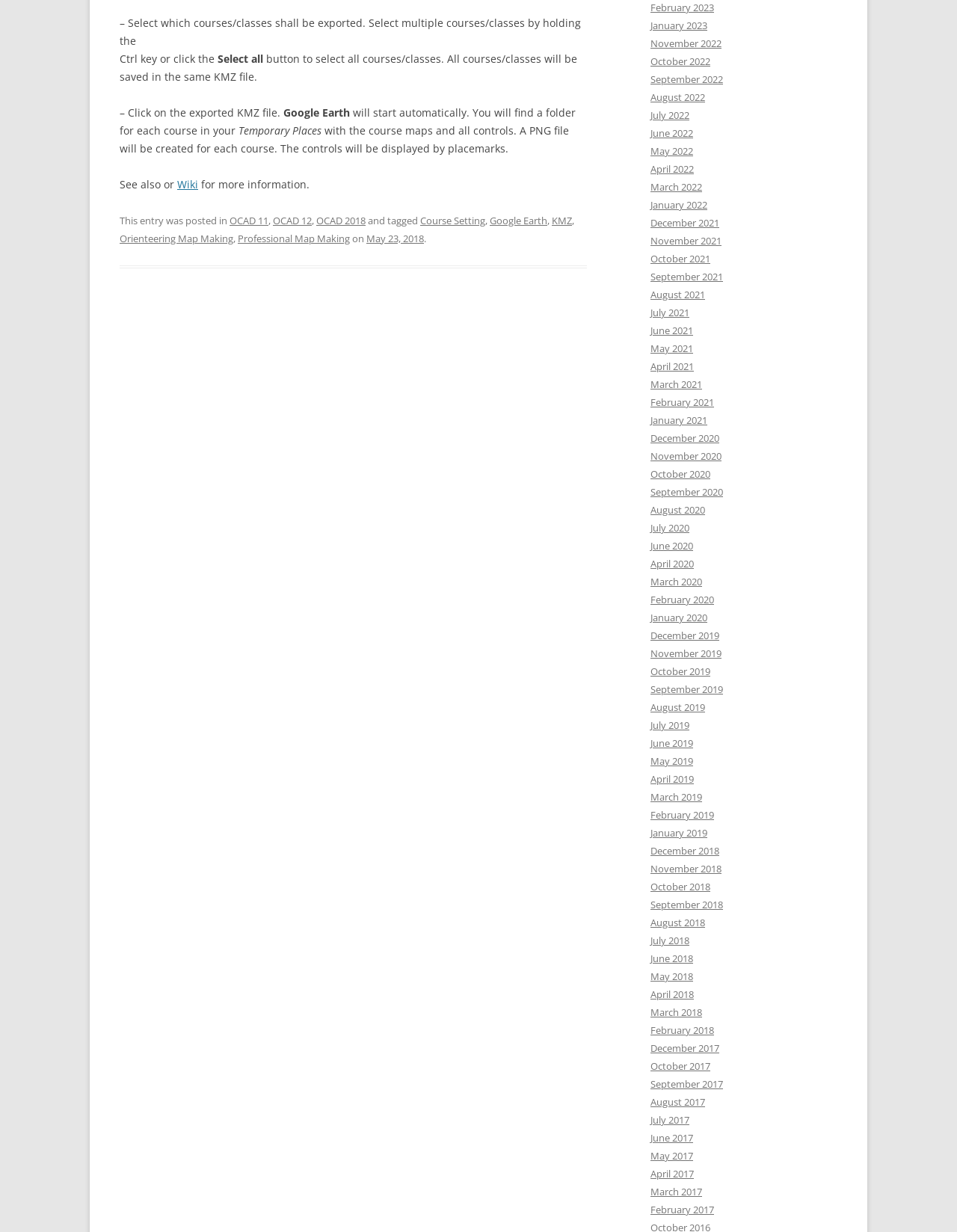Extract the bounding box of the UI element described as: "FREEWILL".

None